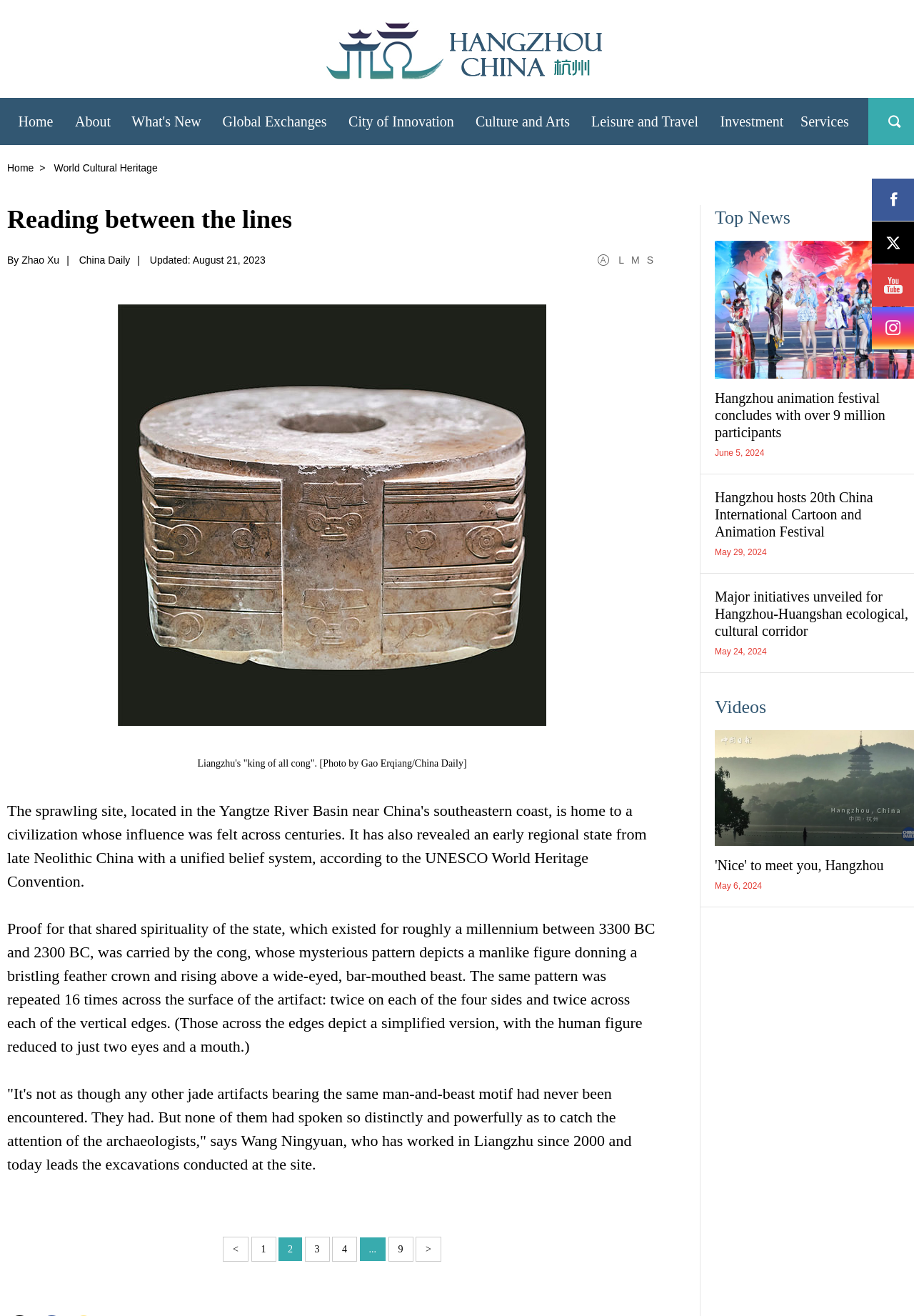Pinpoint the bounding box coordinates of the element to be clicked to execute the instruction: "Go to the 'Top News' page".

[0.782, 0.157, 0.865, 0.173]